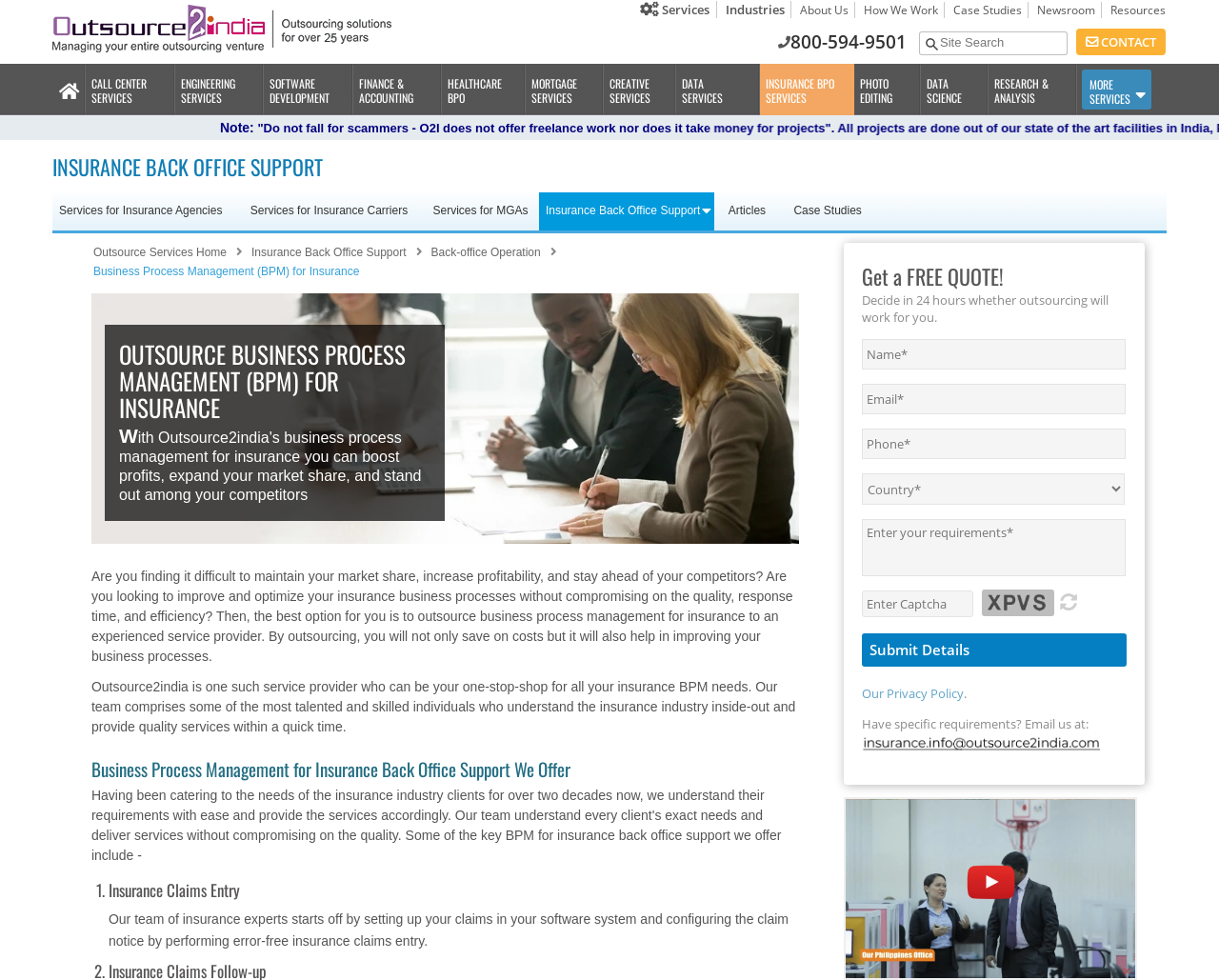Can you specify the bounding box coordinates for the region that should be clicked to fulfill this instruction: "Click on the 'CONTACT' button".

[0.883, 0.029, 0.956, 0.056]